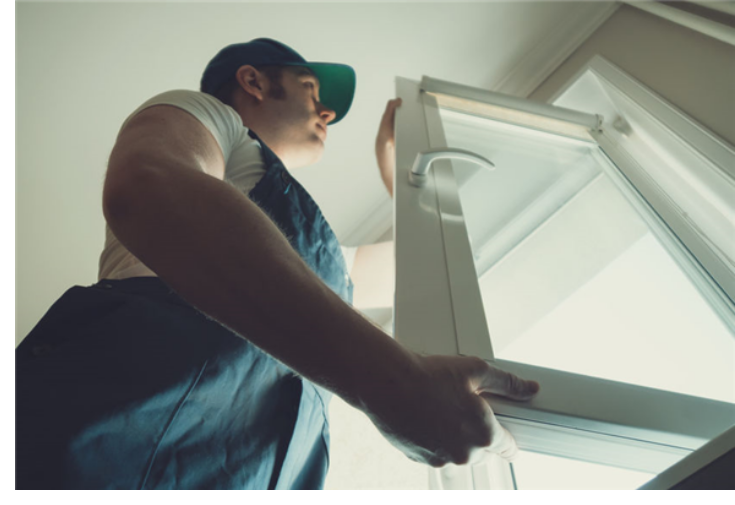Reply to the question with a brief word or phrase: What is highlighted by the natural light?

Craftsmanship of the new window